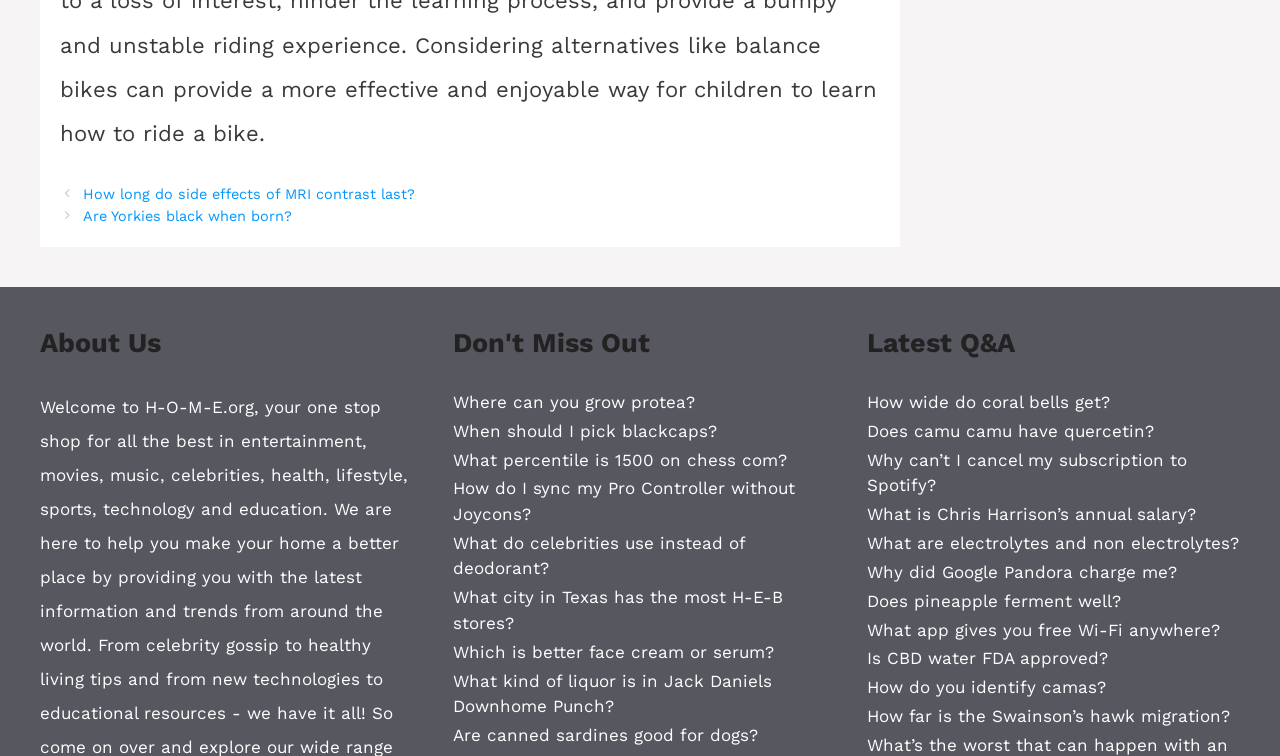Answer the question using only one word or a concise phrase: How many articles are listed under the 'Latest Q&A' section?

15